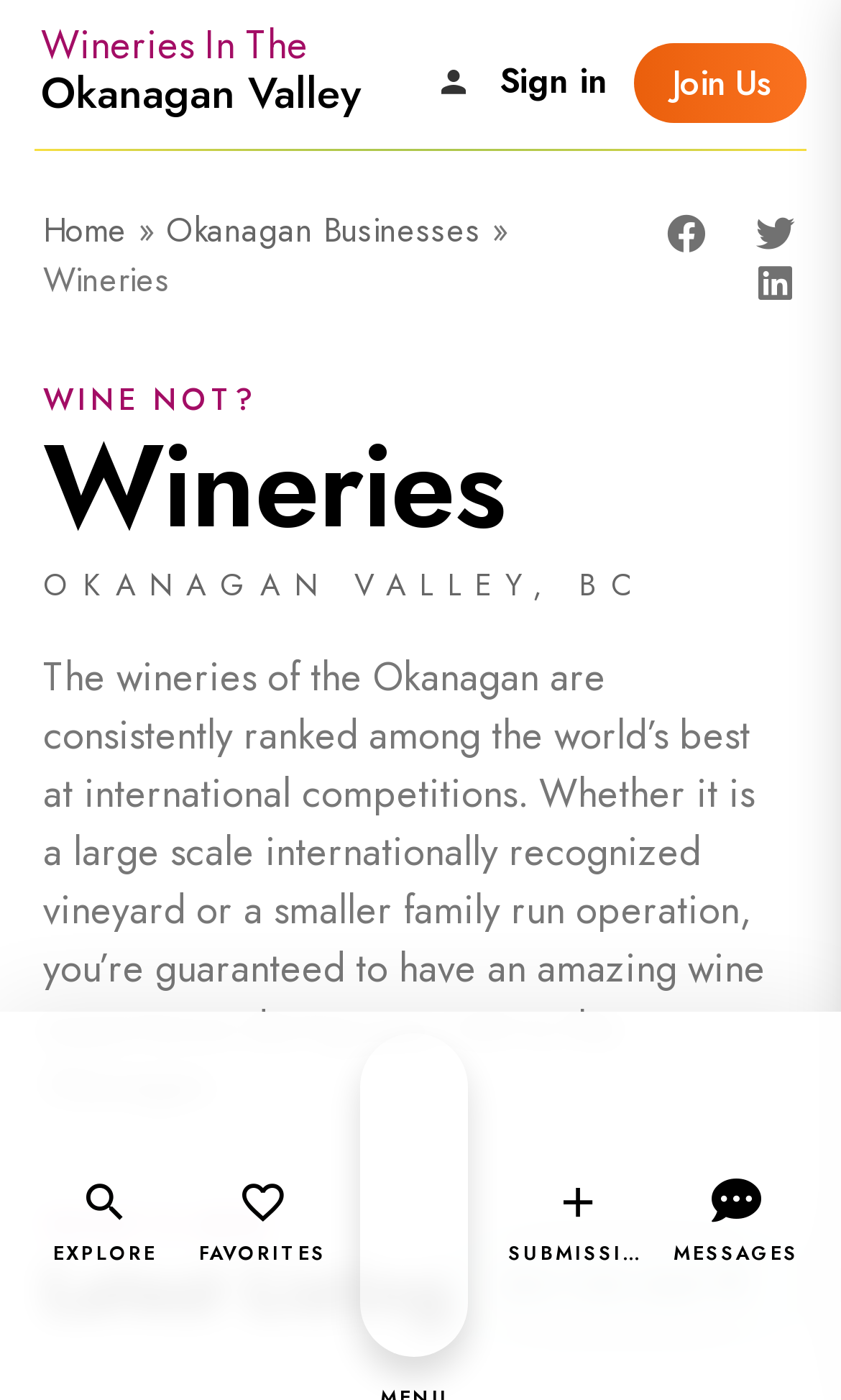Please specify the coordinates of the bounding box for the element that should be clicked to carry out this instruction: "Click on Wineries In The". The coordinates must be four float numbers between 0 and 1, formatted as [left, top, right, bottom].

[0.049, 0.011, 0.367, 0.055]